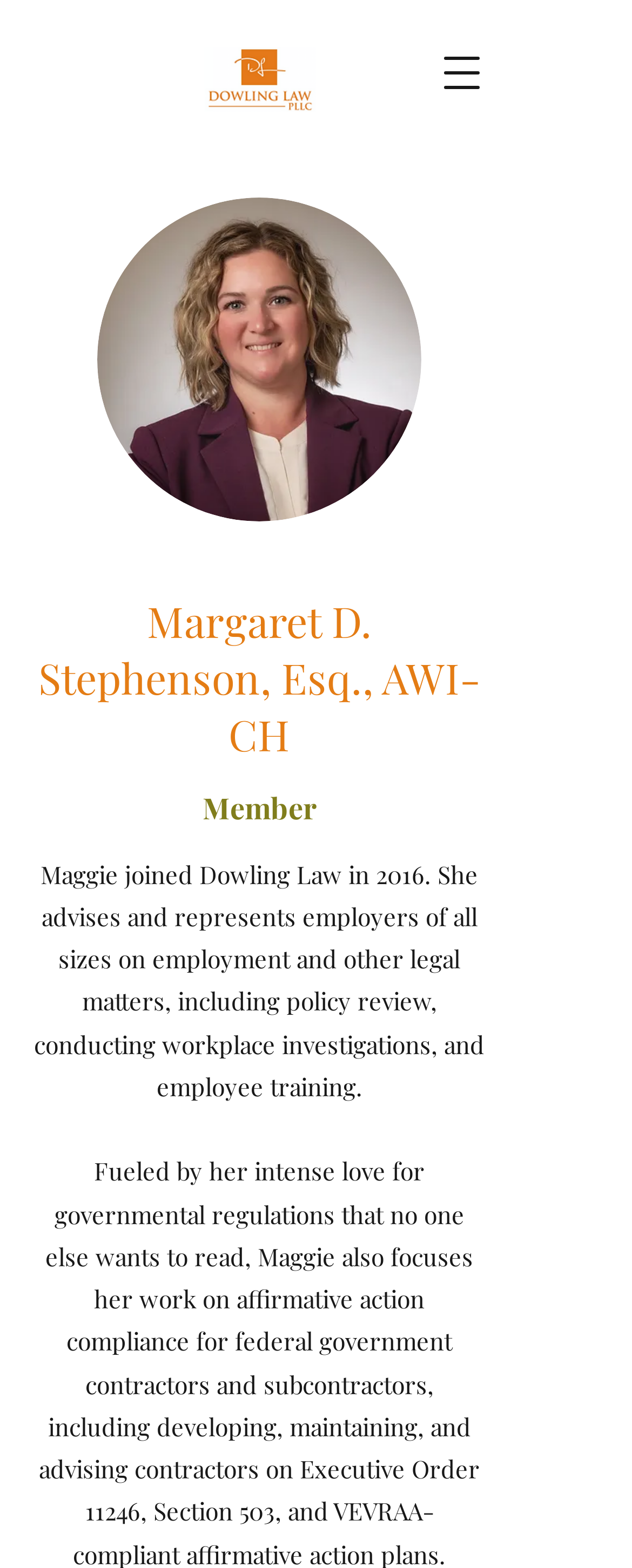Identify the main heading from the webpage and provide its text content.

Margaret D. Stephenson, Esq., AWI-CH